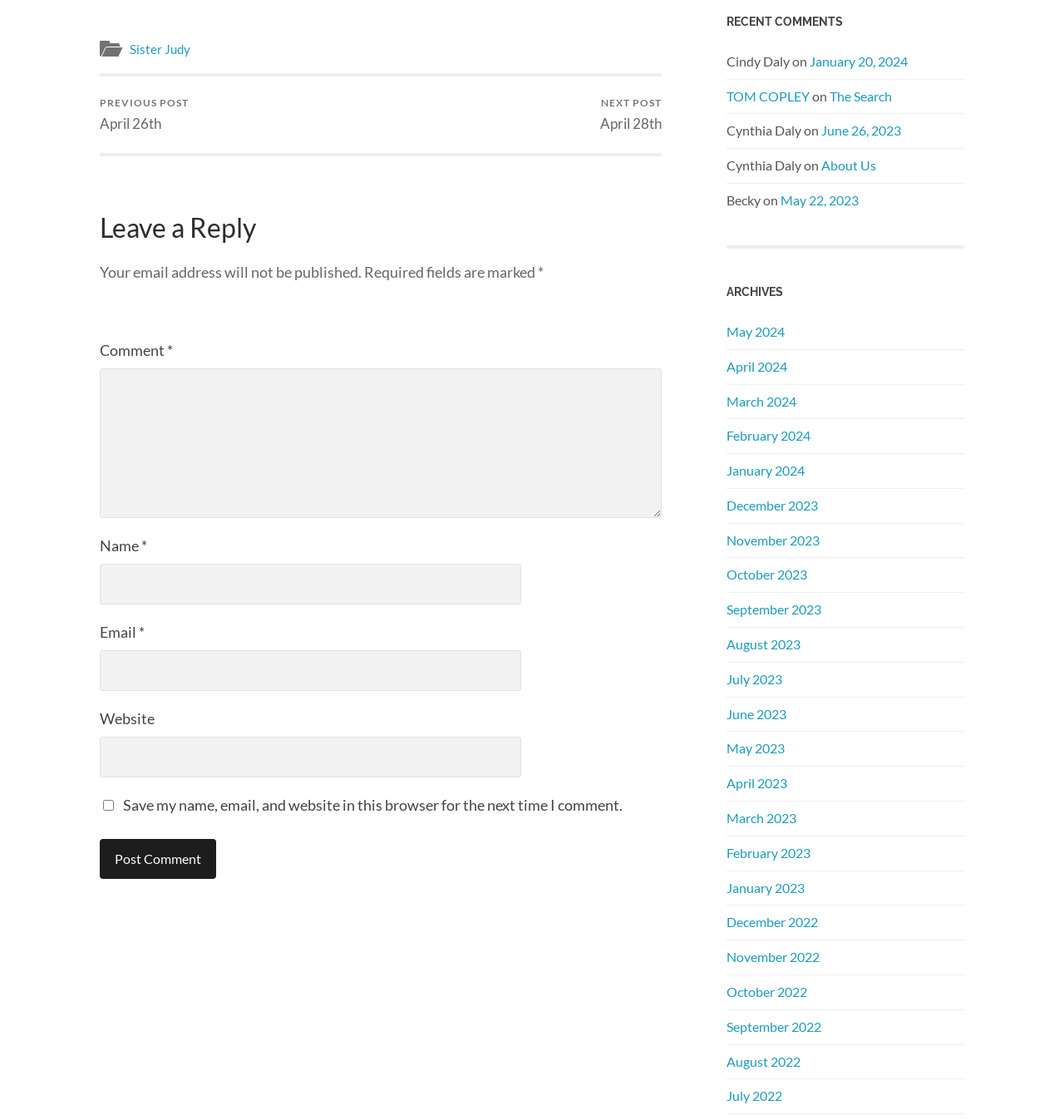Answer briefly with one word or phrase:
What is the purpose of the 'NEXT POST' and 'PREVIOUS POST' links?

Navigate between posts